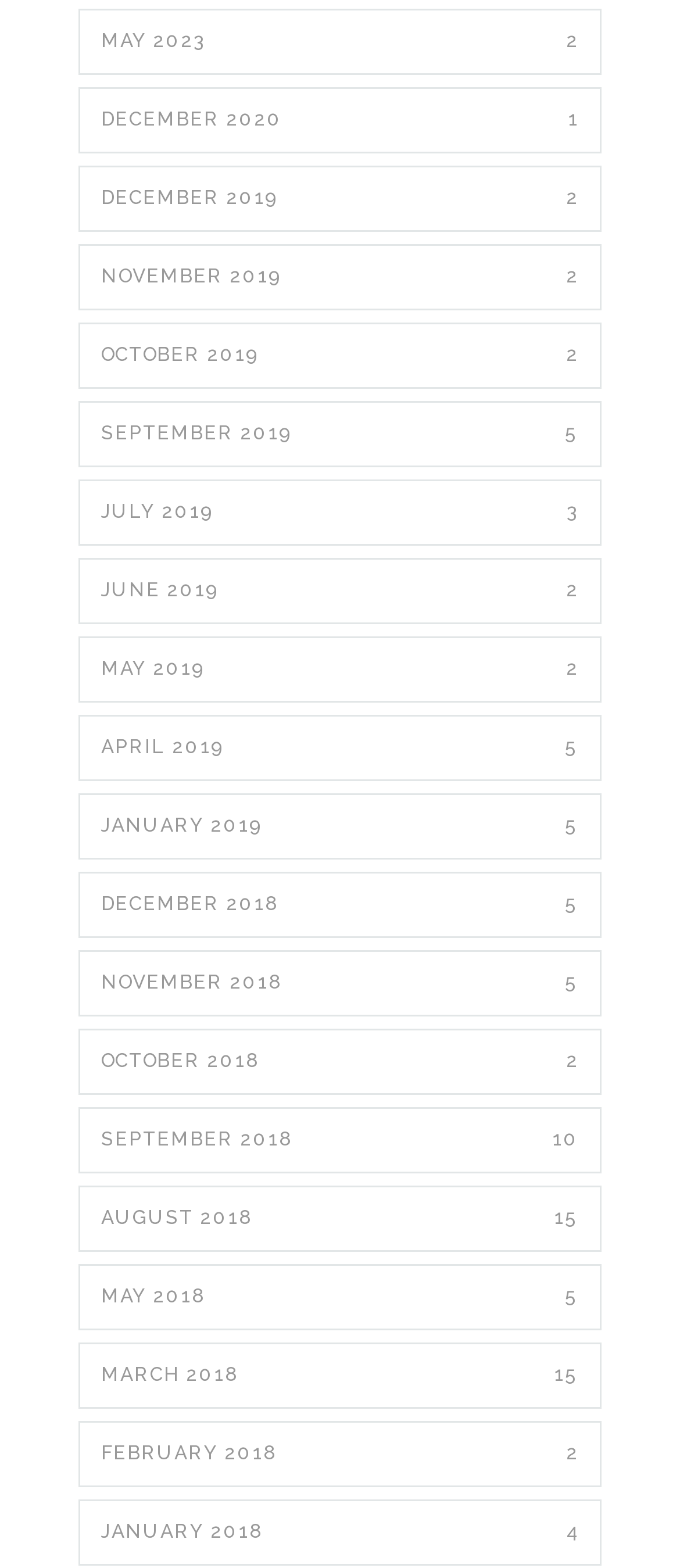How many links are on this webpage?
Answer with a single word or phrase, using the screenshot for reference.

24